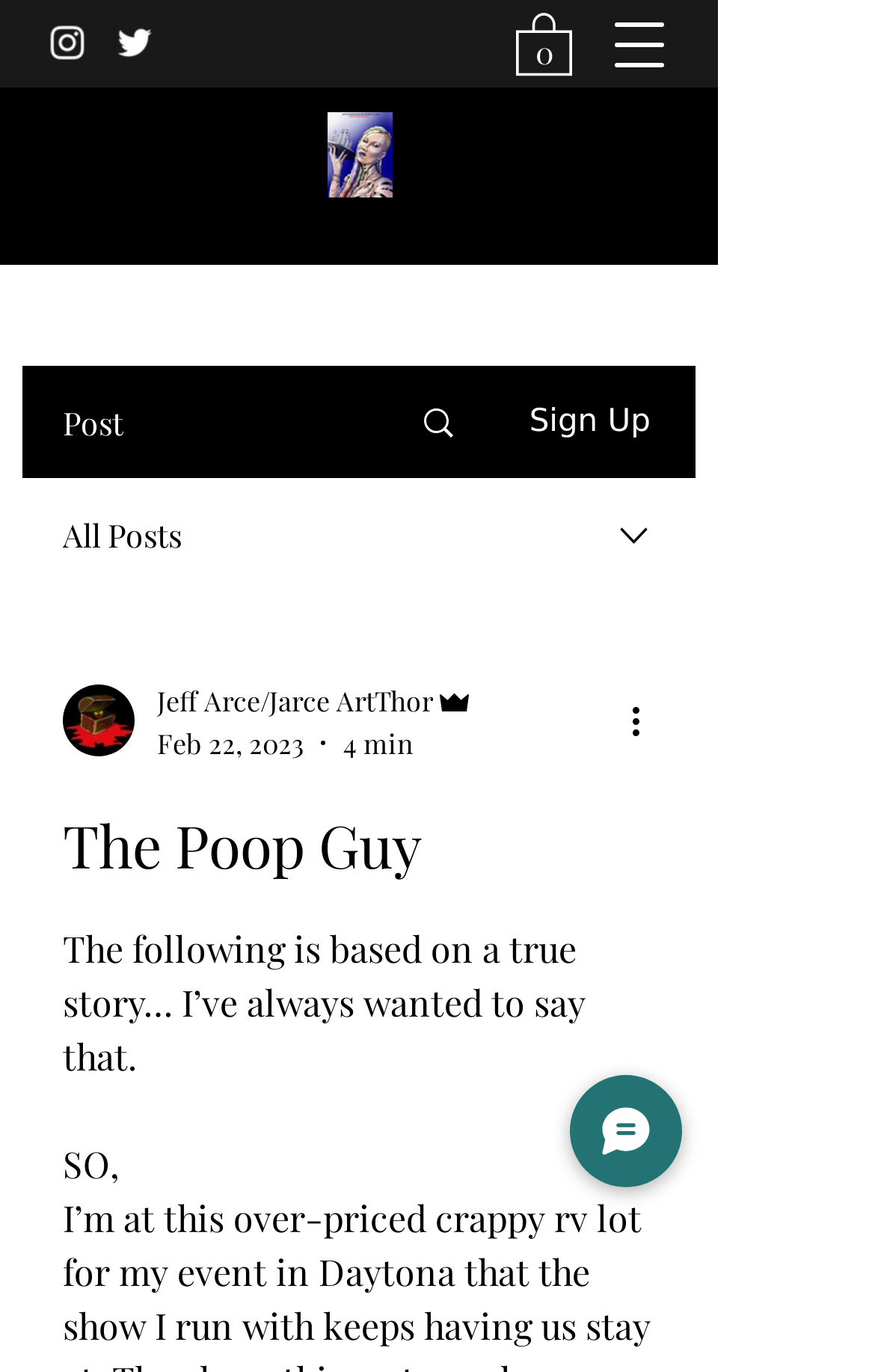Extract the primary header of the webpage and generate its text.

The Poop Guy